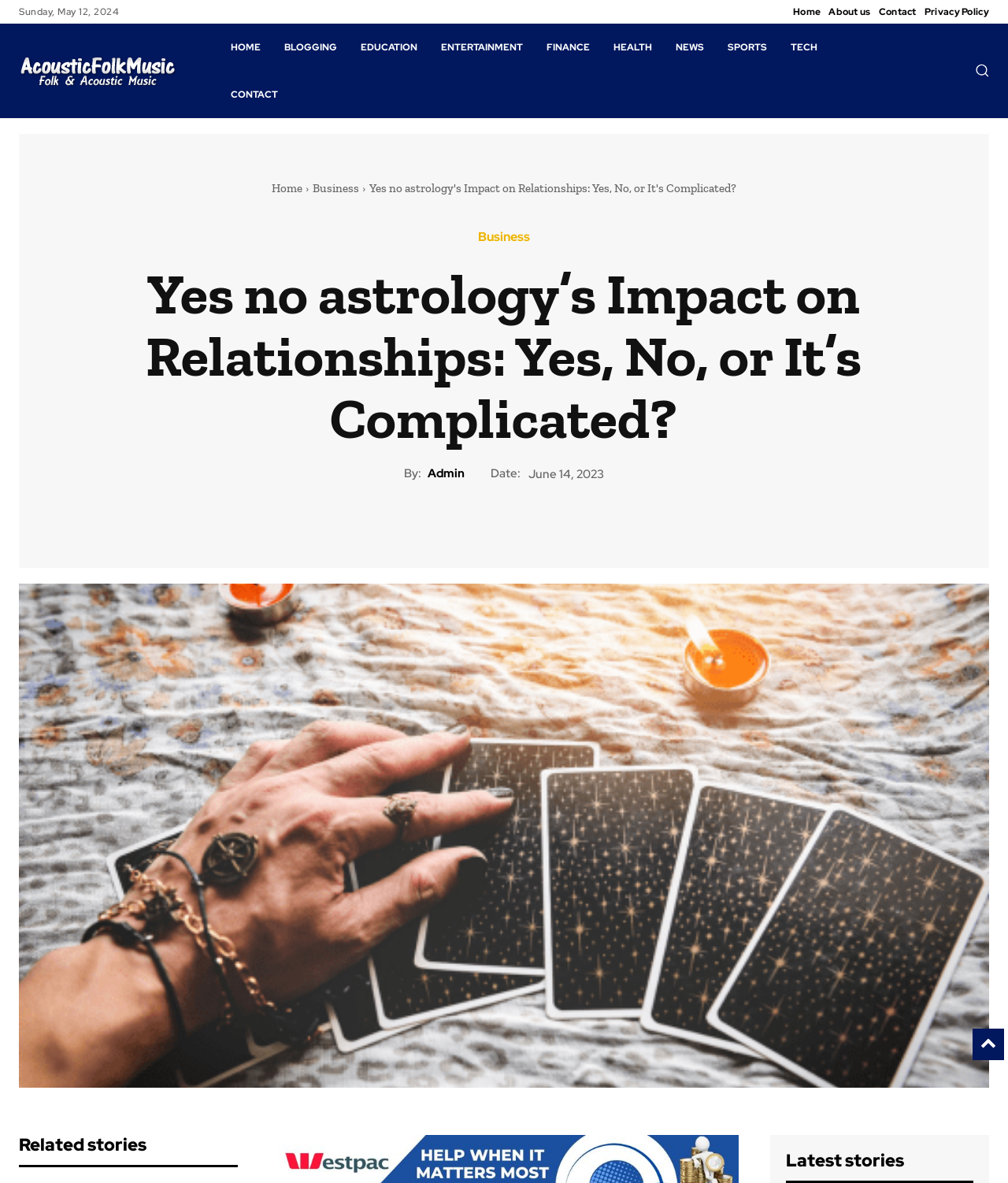What is the purpose of the button at the top right corner?
Utilize the information in the image to give a detailed answer to the question.

I found the purpose of the button at the top right corner by looking at the button's label 'Search' and understanding that it is used for searching.